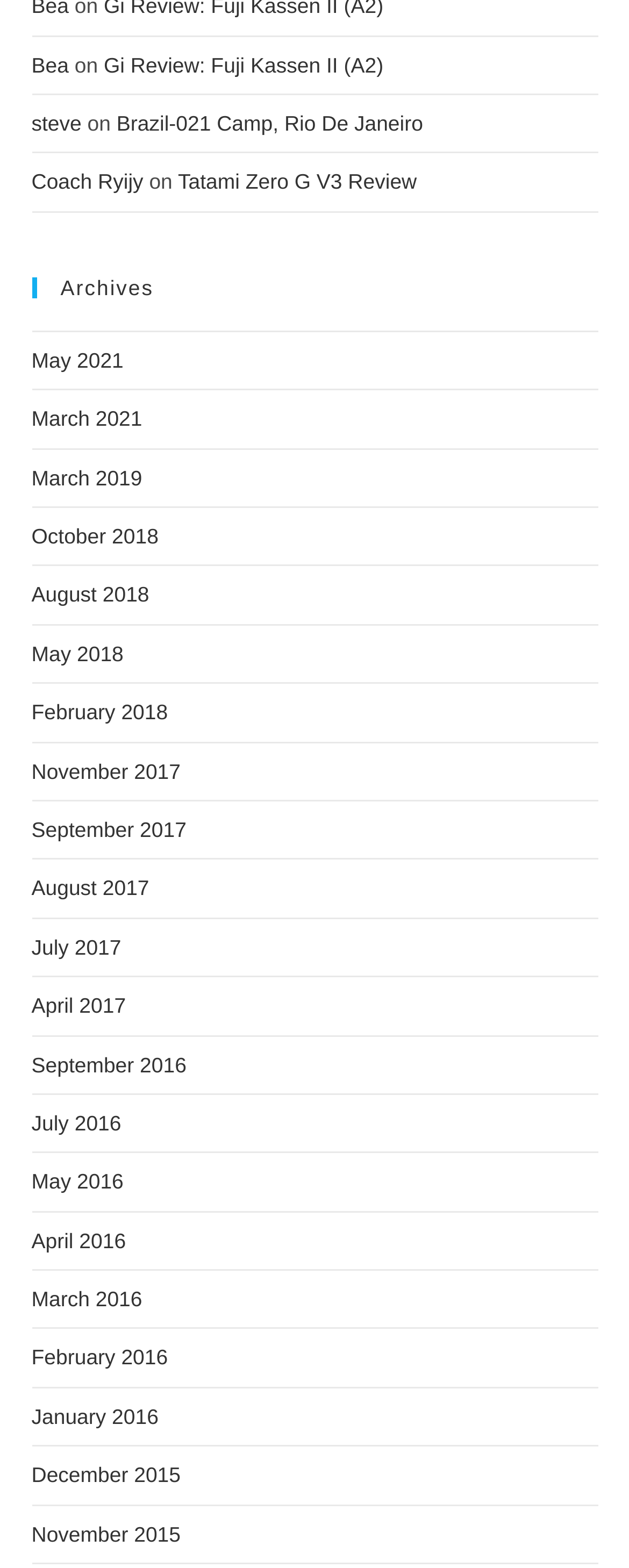Pinpoint the bounding box coordinates of the clickable element needed to complete the instruction: "click on the link to Bea's page". The coordinates should be provided as four float numbers between 0 and 1: [left, top, right, bottom].

[0.05, 0.034, 0.109, 0.049]